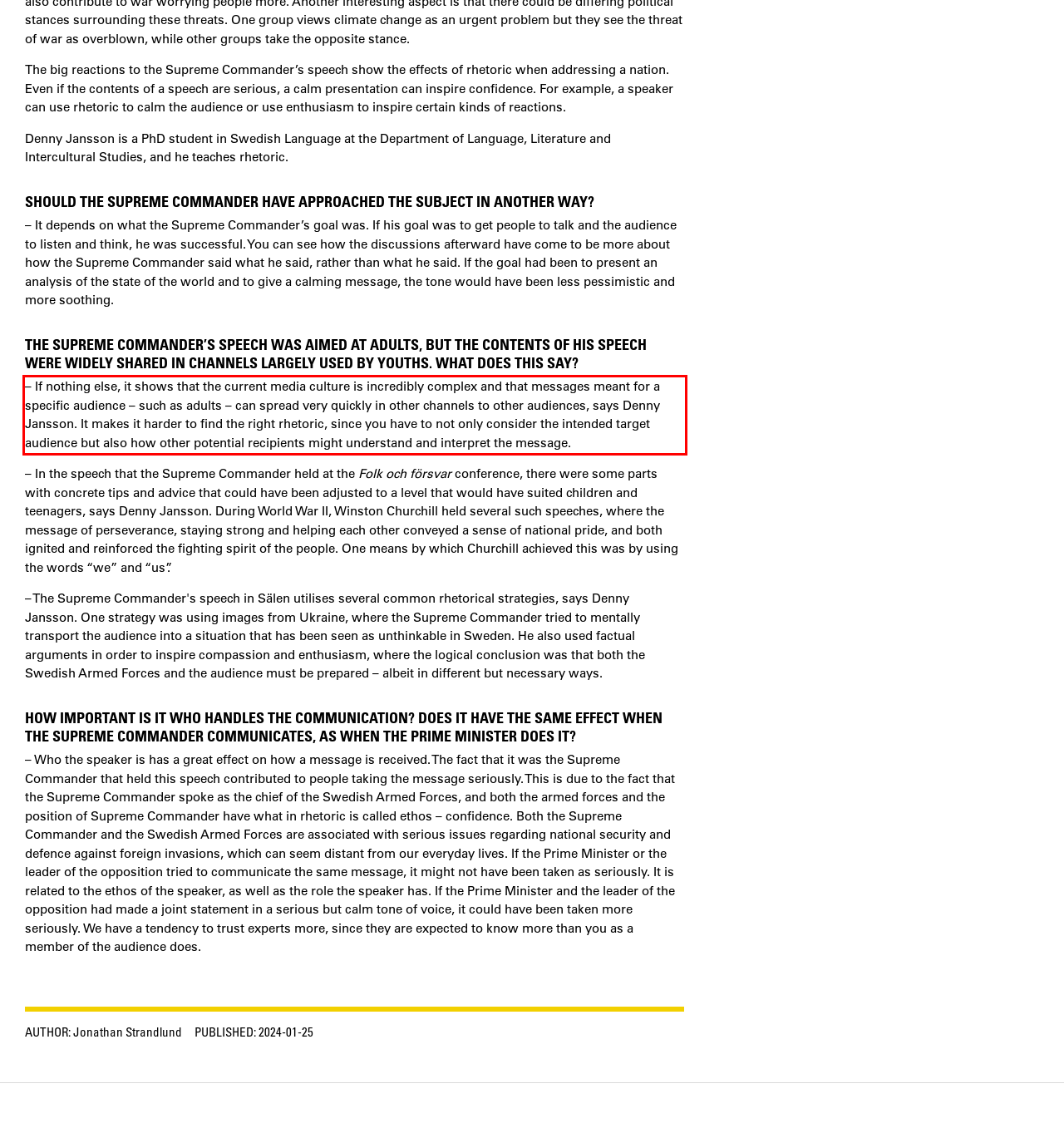Analyze the webpage screenshot and use OCR to recognize the text content in the red bounding box.

– If nothing else, it shows that the current media culture is incredibly complex and that messages meant for a specific audience – such as adults – can spread very quickly in other channels to other audiences, says Denny Jansson. It makes it harder to find the right rhetoric, since you have to not only consider the intended target audience but also how other potential recipients might understand and interpret the message.